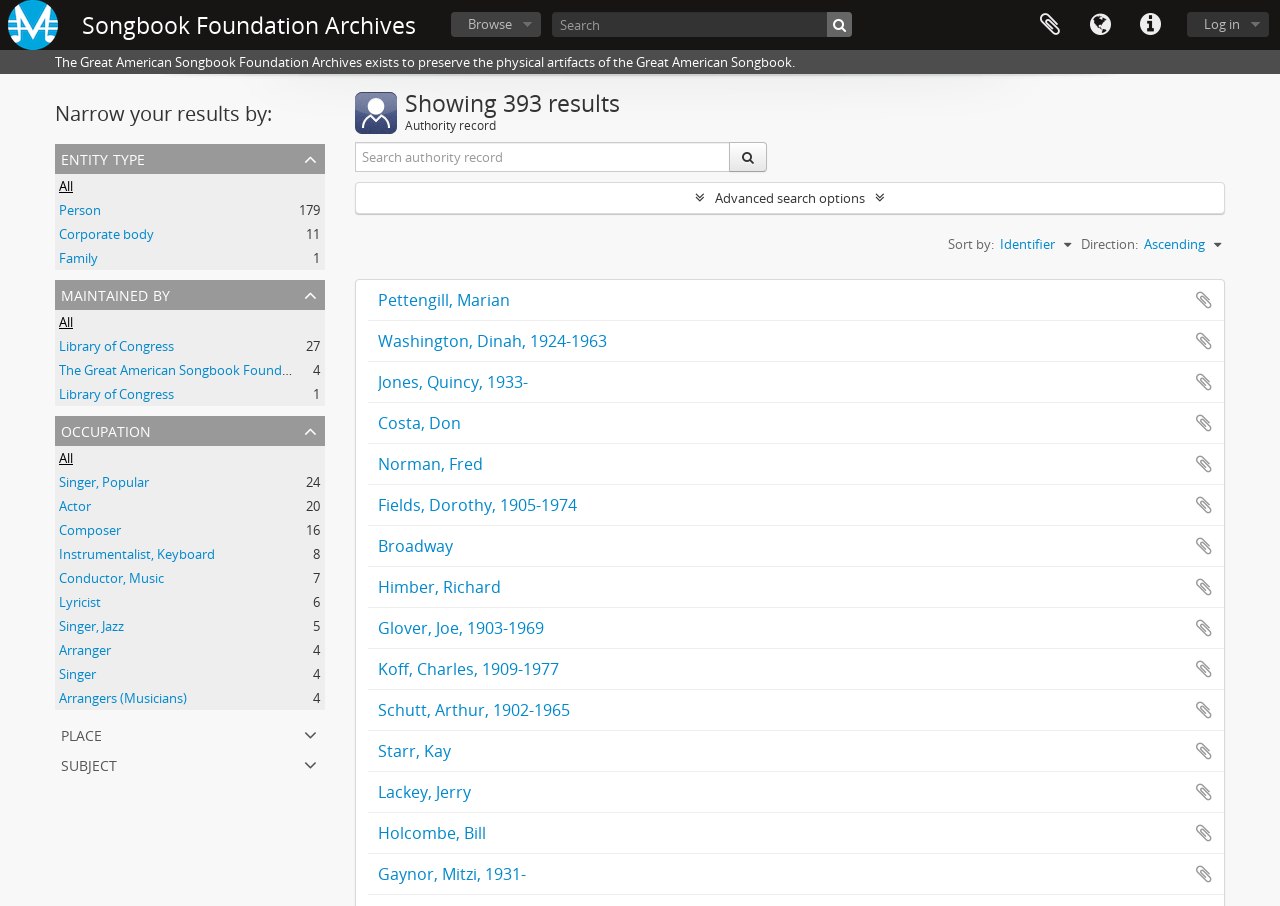What is the occupation of Quincy Jones?
Please provide a detailed answer to the question.

Quincy Jones' occupation can be inferred from the link text 'Jones, Quincy, 1933-' which is an authority record, and the occupation 'Composer' is listed under the 'occupation' heading.